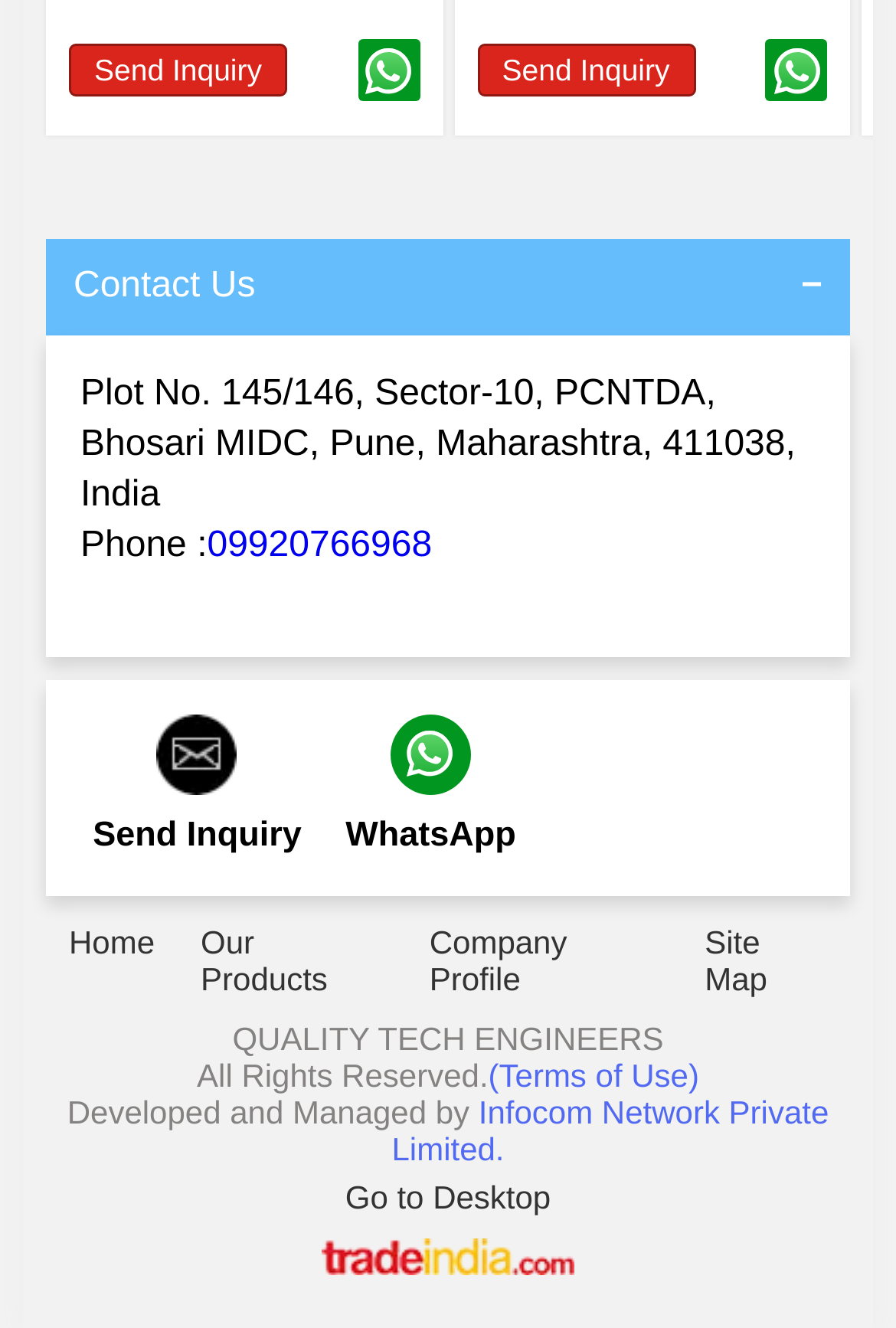Utilize the information from the image to answer the question in detail:
What is the address of the company?

I found the company address by looking at the StaticText element with the text 'Plot No. 145/146, Sector-10, PCNTDA, Bhosari MIDC, Pune, Maharashtra, 411038, India' at coordinates [0.09, 0.282, 0.888, 0.388].